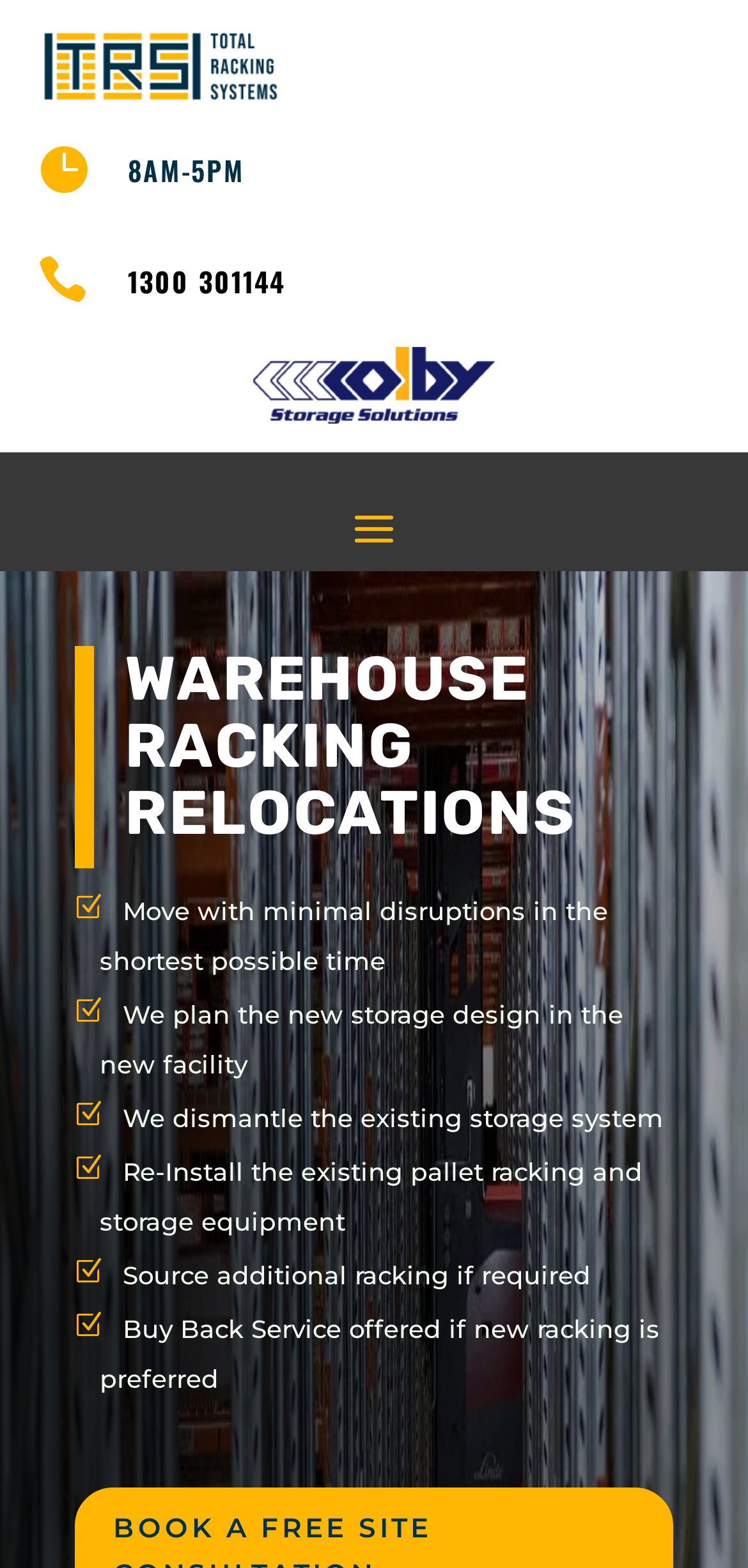Respond to the following question using a concise word or phrase: 
What is the company's service?

Warehouse relocation